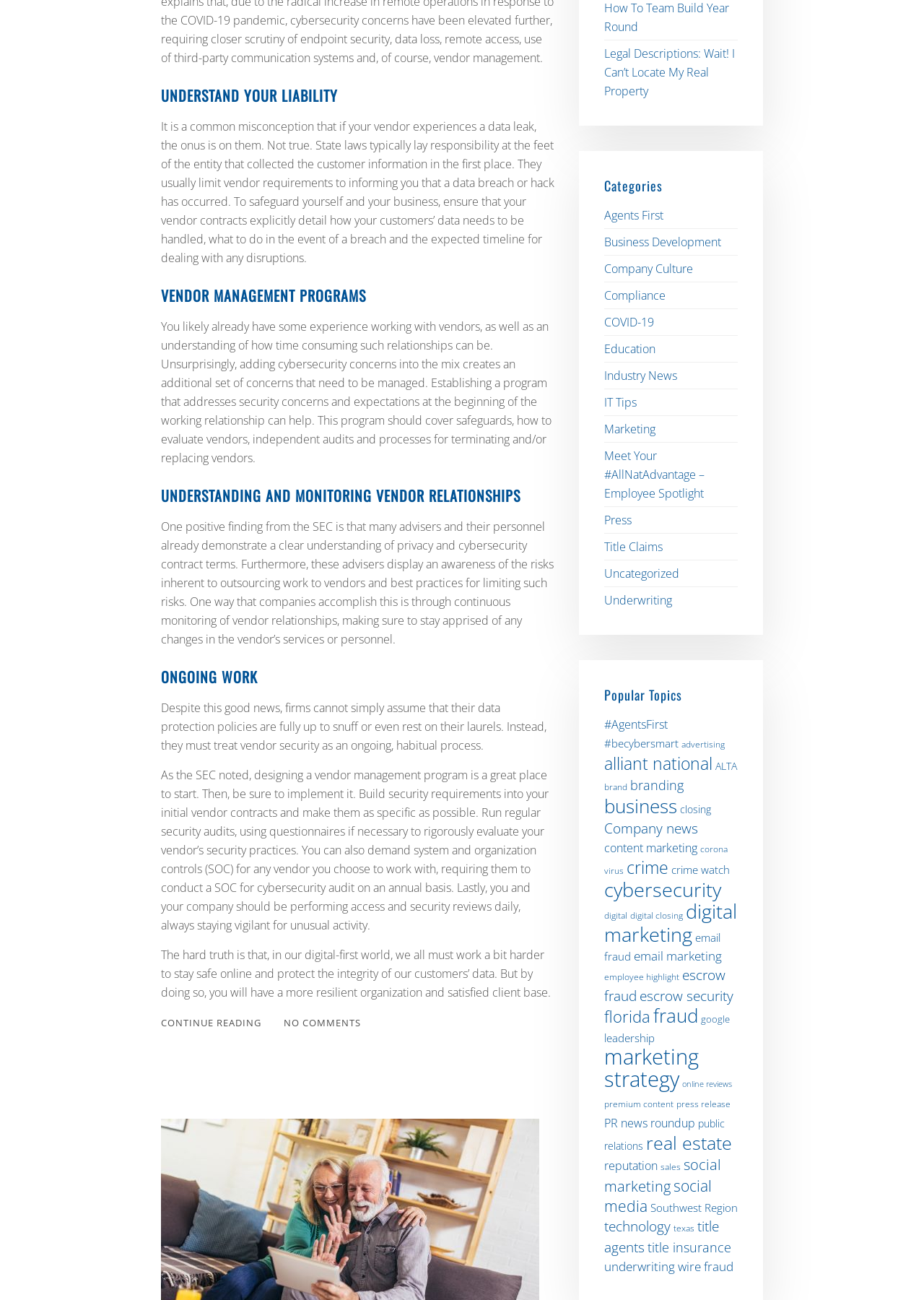How often should security audits be conducted?
Examine the image and give a concise answer in one word or a short phrase.

Annually